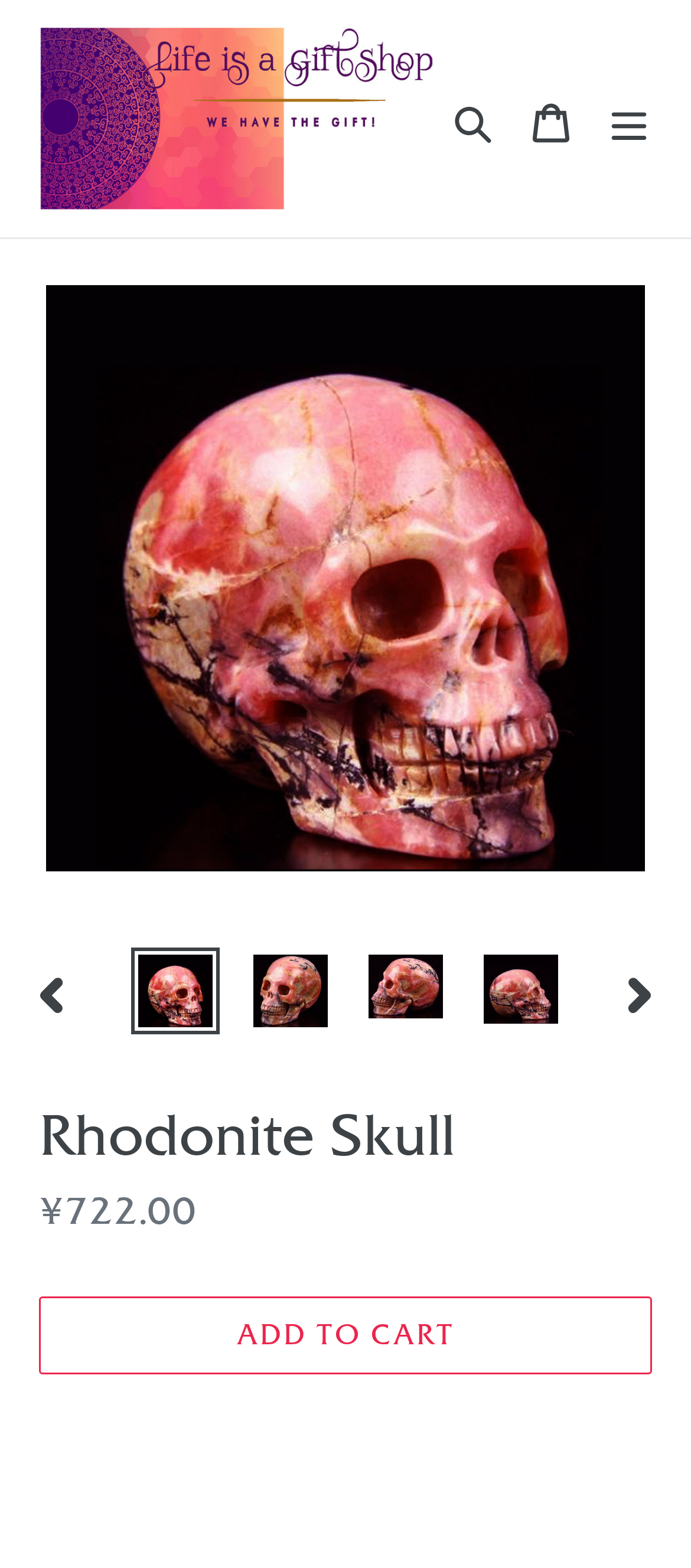What is the function of the button with the text 'ADD TO CART'?
Refer to the image and give a detailed response to the question.

I determined the answer by looking at the button element with the text 'ADD TO CART' which is a call-to-action element, indicating that its function is to add the product to the cart.